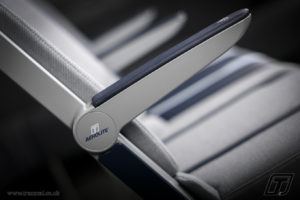Utilize the information from the image to answer the question in detail:
What is the pattern on the seat's fabric?

The caption describes the seat's fabric as having a modern striped pattern, which blends functionality with aesthetic appeal, adding to the overall elegance of the Transcal Aerolite rail seat.